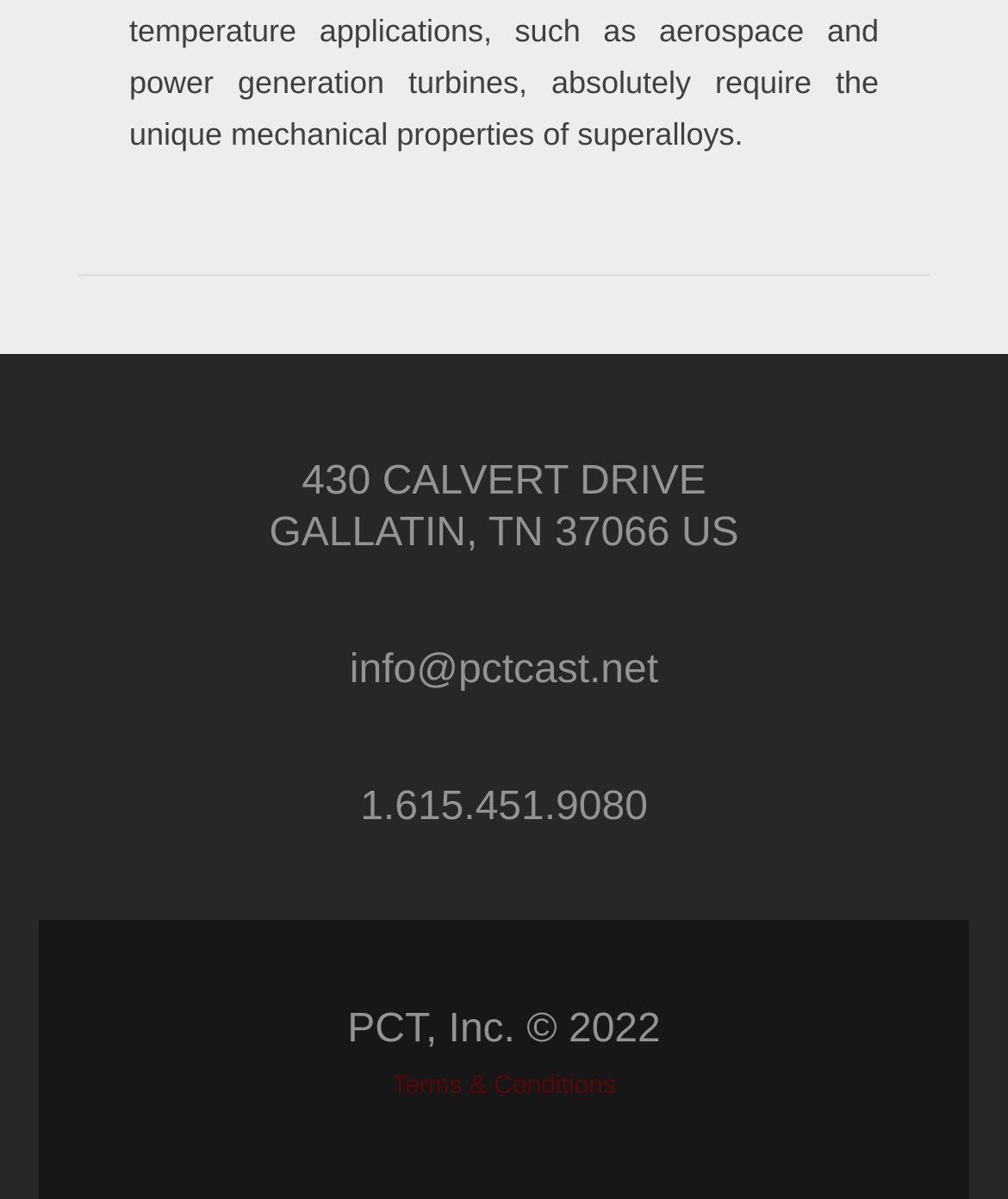What is the copyright year of the company?
Using the screenshot, give a one-word or short phrase answer.

2022